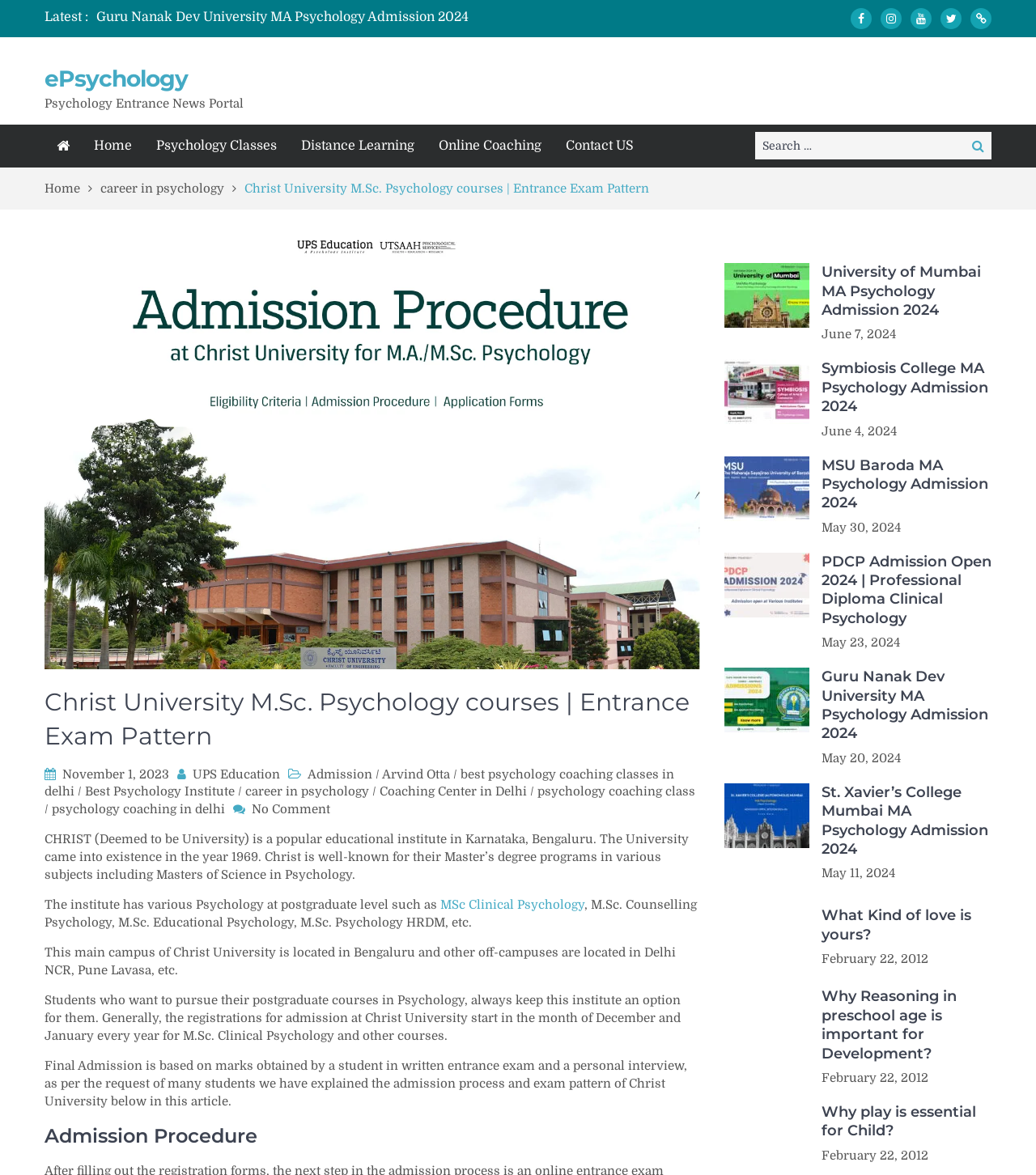What is the name of the university mentioned in the article?
Based on the visual details in the image, please answer the question thoroughly.

The article mentions Christ University as the university that offers M.Sc. Psychology courses and has an entrance exam pattern. The university is described as a popular educational institute in Karnataka, Bengaluru.